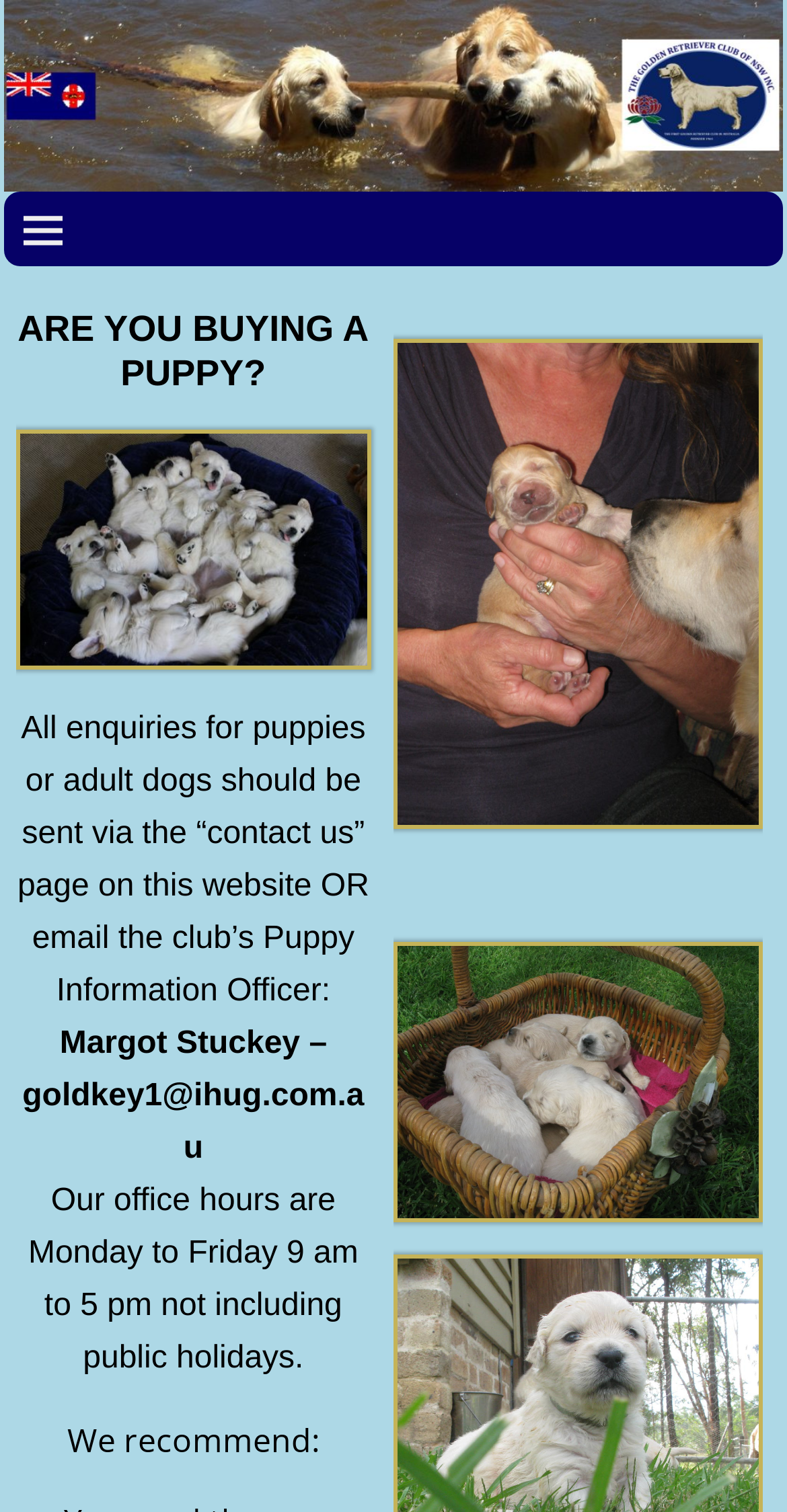Please provide a brief answer to the question using only one word or phrase: 
Who is the Puppy Information Officer?

Margot Stuckey